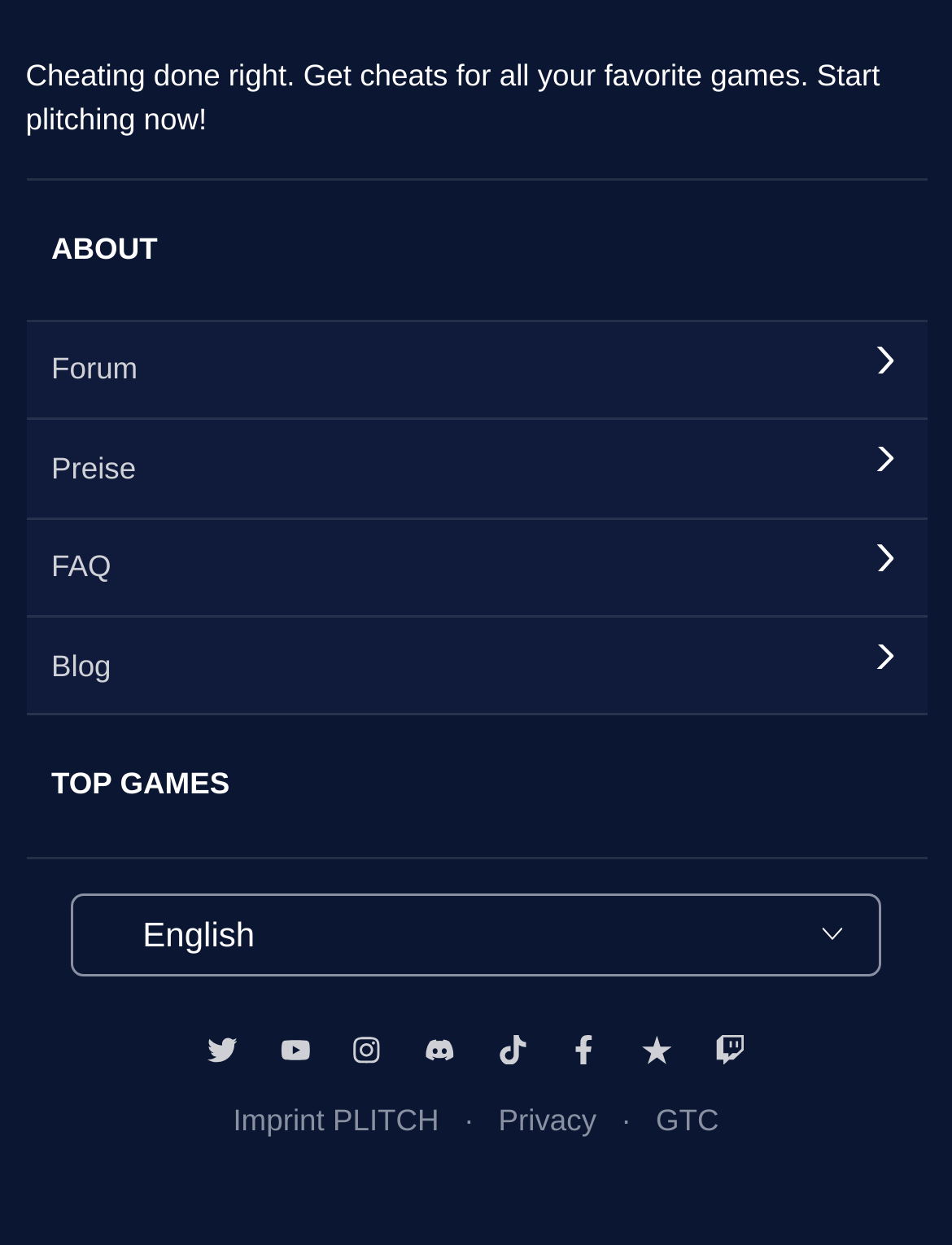What is the name of the section that lists popular games?
Answer the question in as much detail as possible.

The section that lists popular games is named 'TOP GAMES', which is mentioned in the StaticText element with ID 188, located in the middle of the webpage.